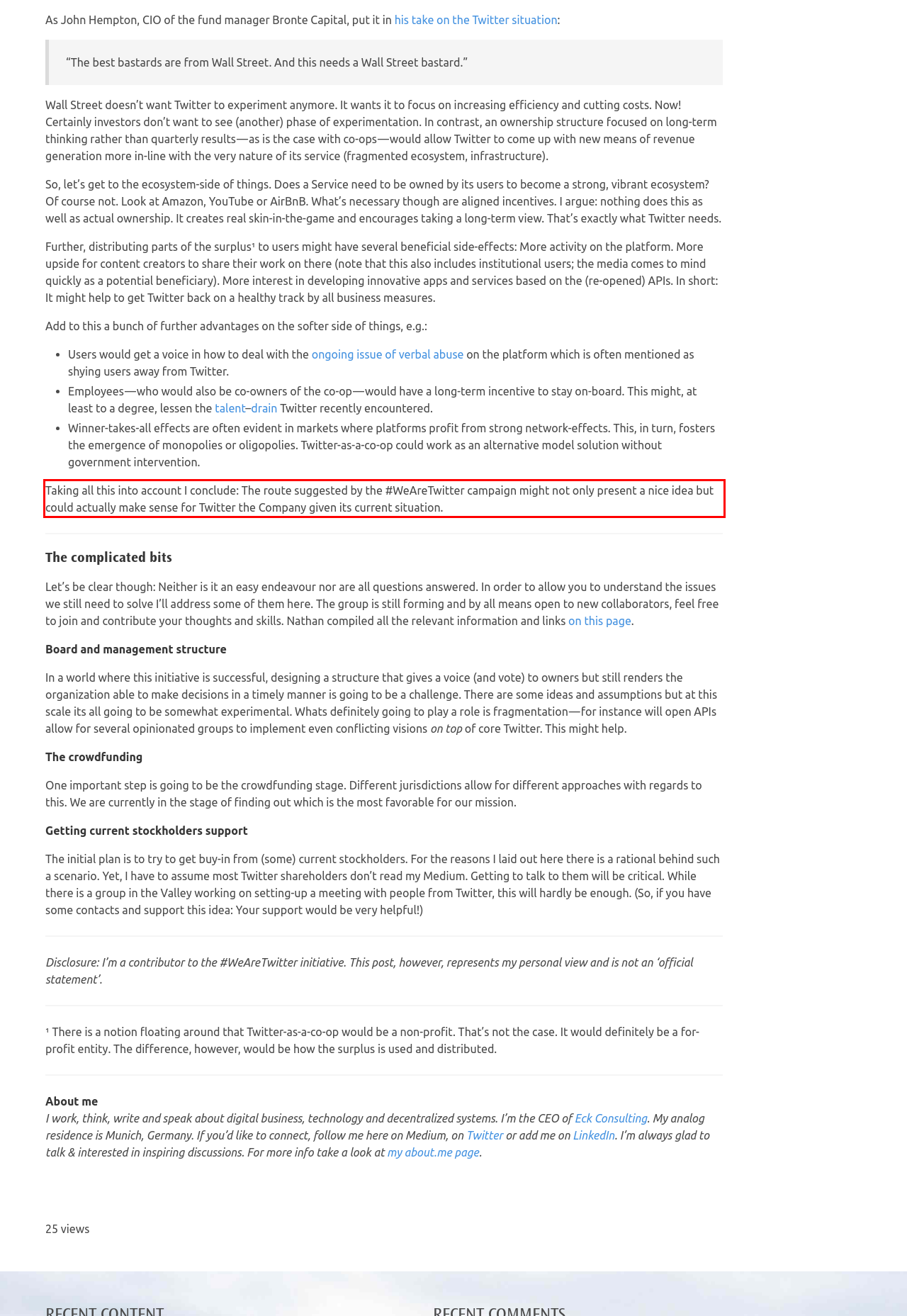Given a screenshot of a webpage, identify the red bounding box and perform OCR to recognize the text within that box.

Taking all this into account I conclude: The route suggested by the #WeAreTwitter campaign might not only present a nice idea but could actually make sense for Twitter the Company given its current situation.